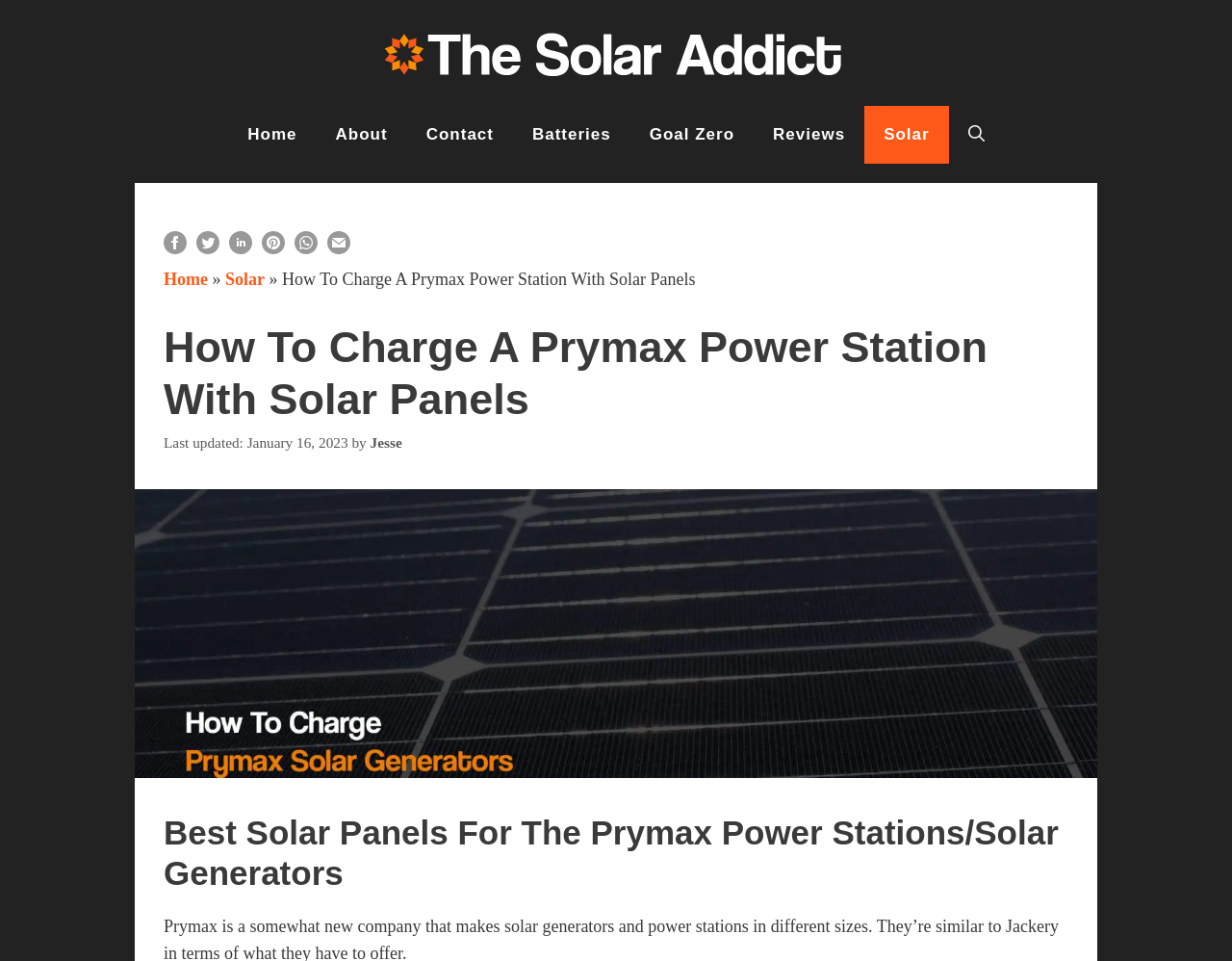Provide the bounding box coordinates of the UI element this sentence describes: "Jesse".

[0.3, 0.452, 0.326, 0.469]